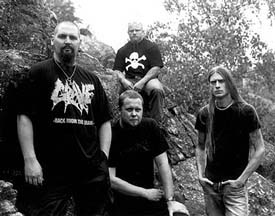Please reply with a single word or brief phrase to the question: 
What is the color of the attire worn by the band members?

Black